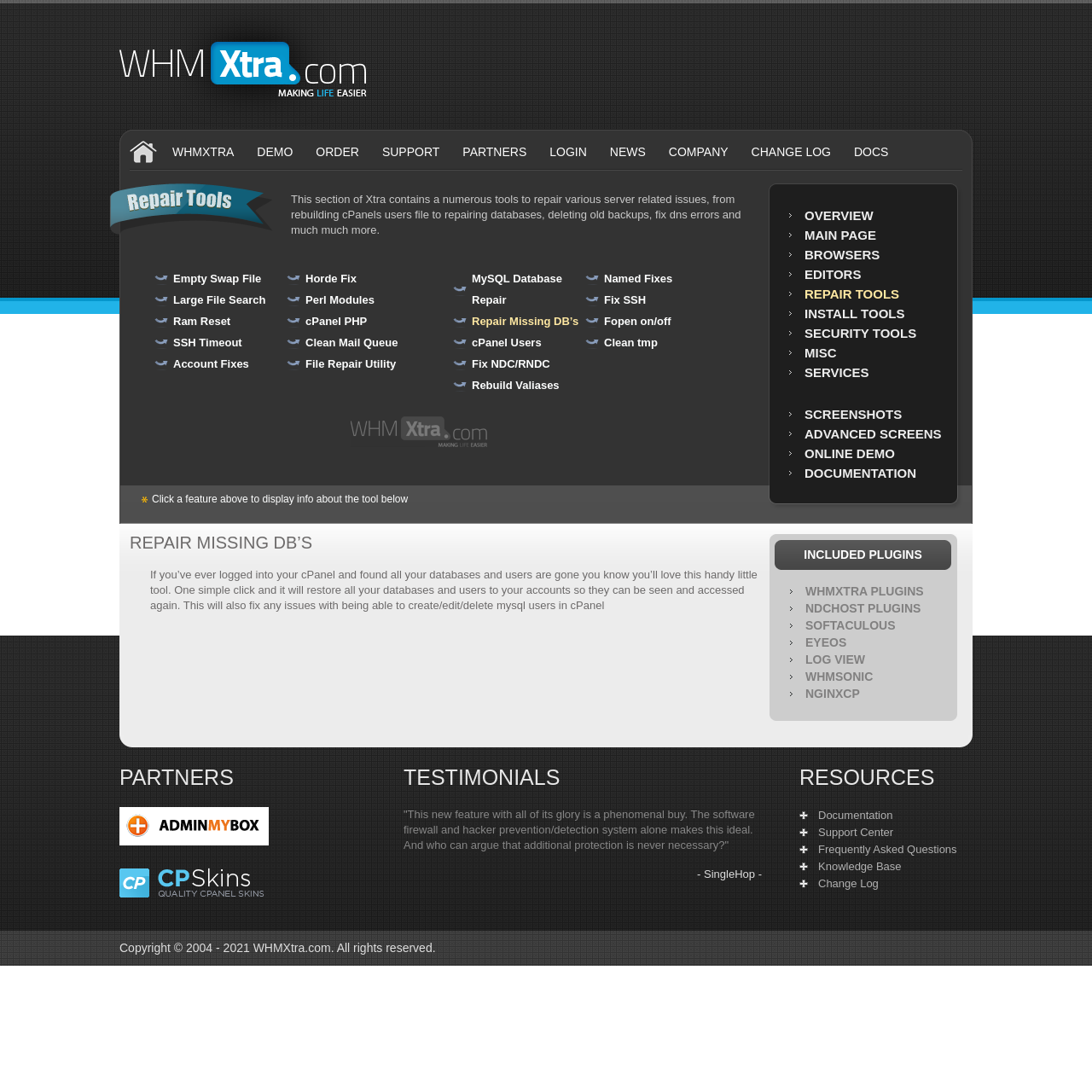Please reply to the following question using a single word or phrase: 
How many plugins are included?

Multiple